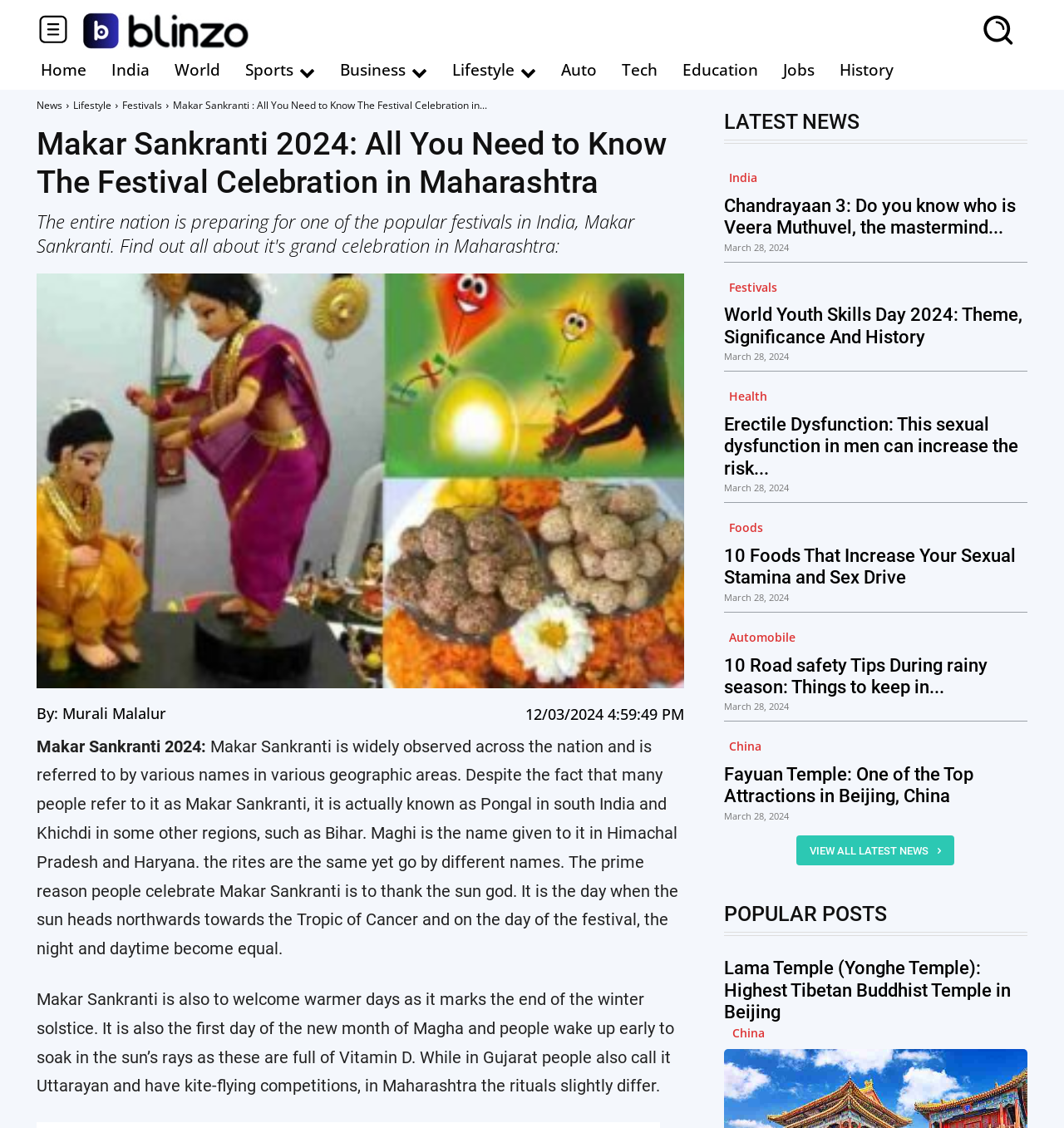Who wrote the article about Makar Sankranti?
Answer the question with detailed information derived from the image.

The webpage credits the article to Murali Malalur, as indicated by the 'By:' section followed by the author's name.